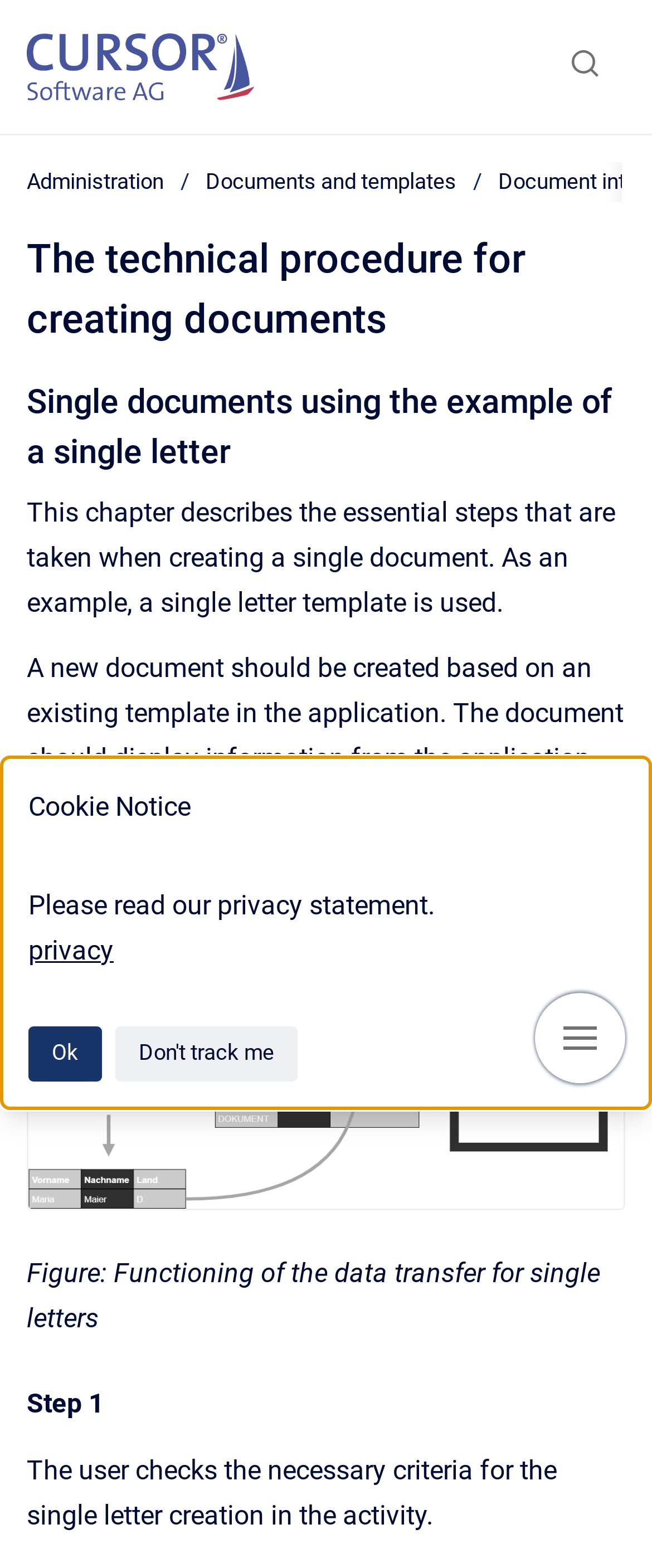Please determine the bounding box of the UI element that matches this description: Administration. The coordinates should be given as (top-left x, top-left y, bottom-right x, bottom-right y), with all values between 0 and 1.

[0.041, 0.106, 0.251, 0.126]